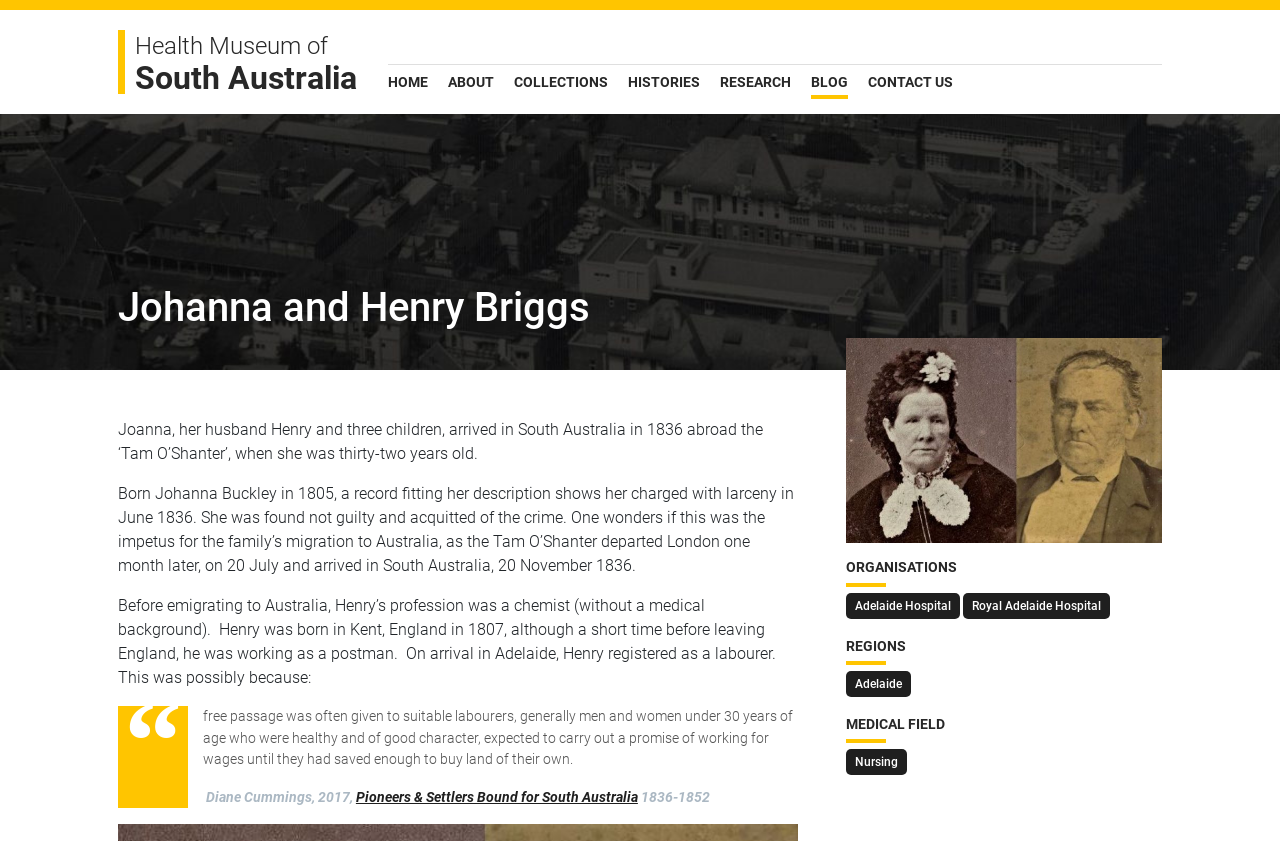What is Johanna's profession?
Based on the image, answer the question with a single word or brief phrase.

Matron